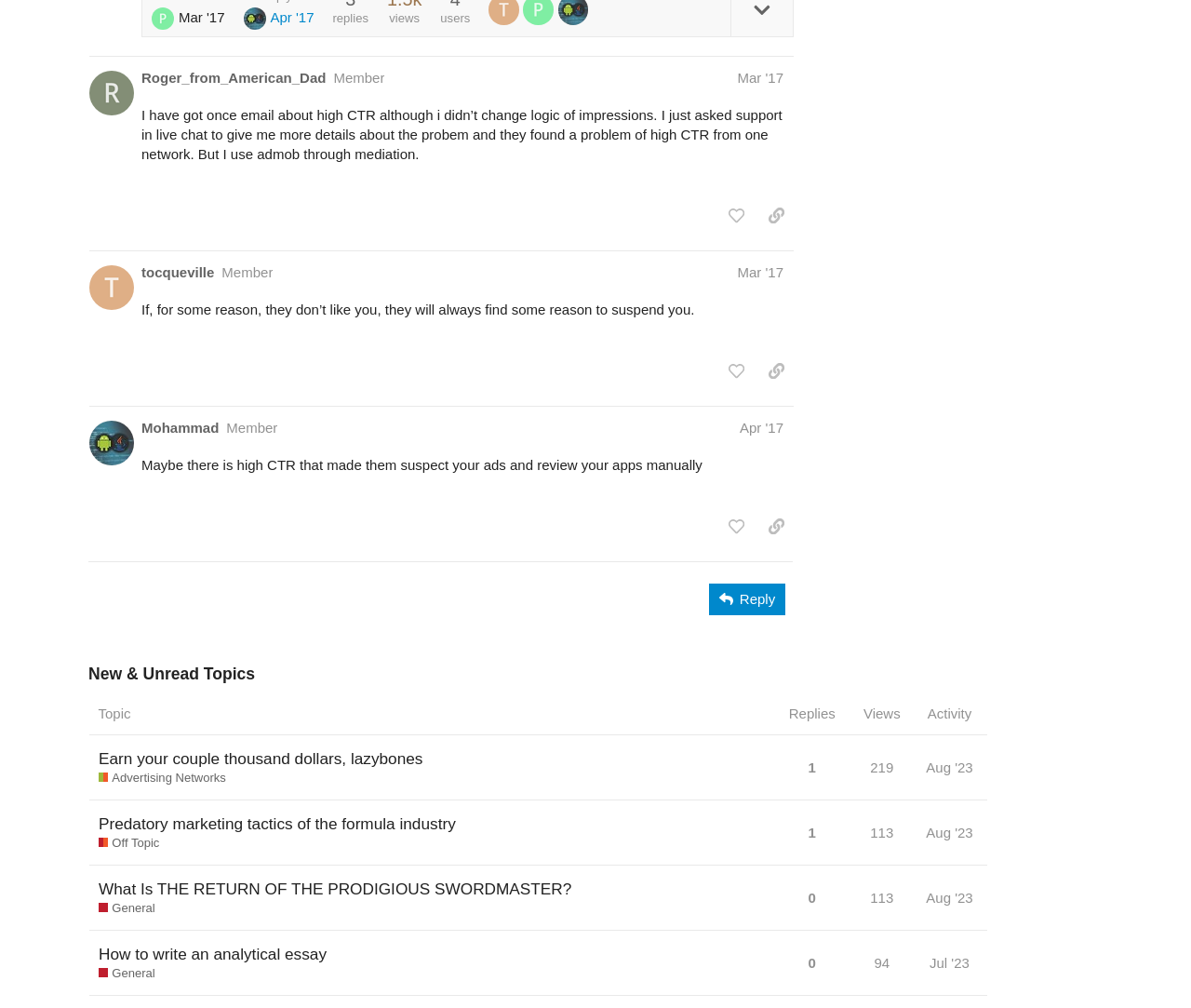Given the element description "How It started", identify the bounding box of the corresponding UI element.

None